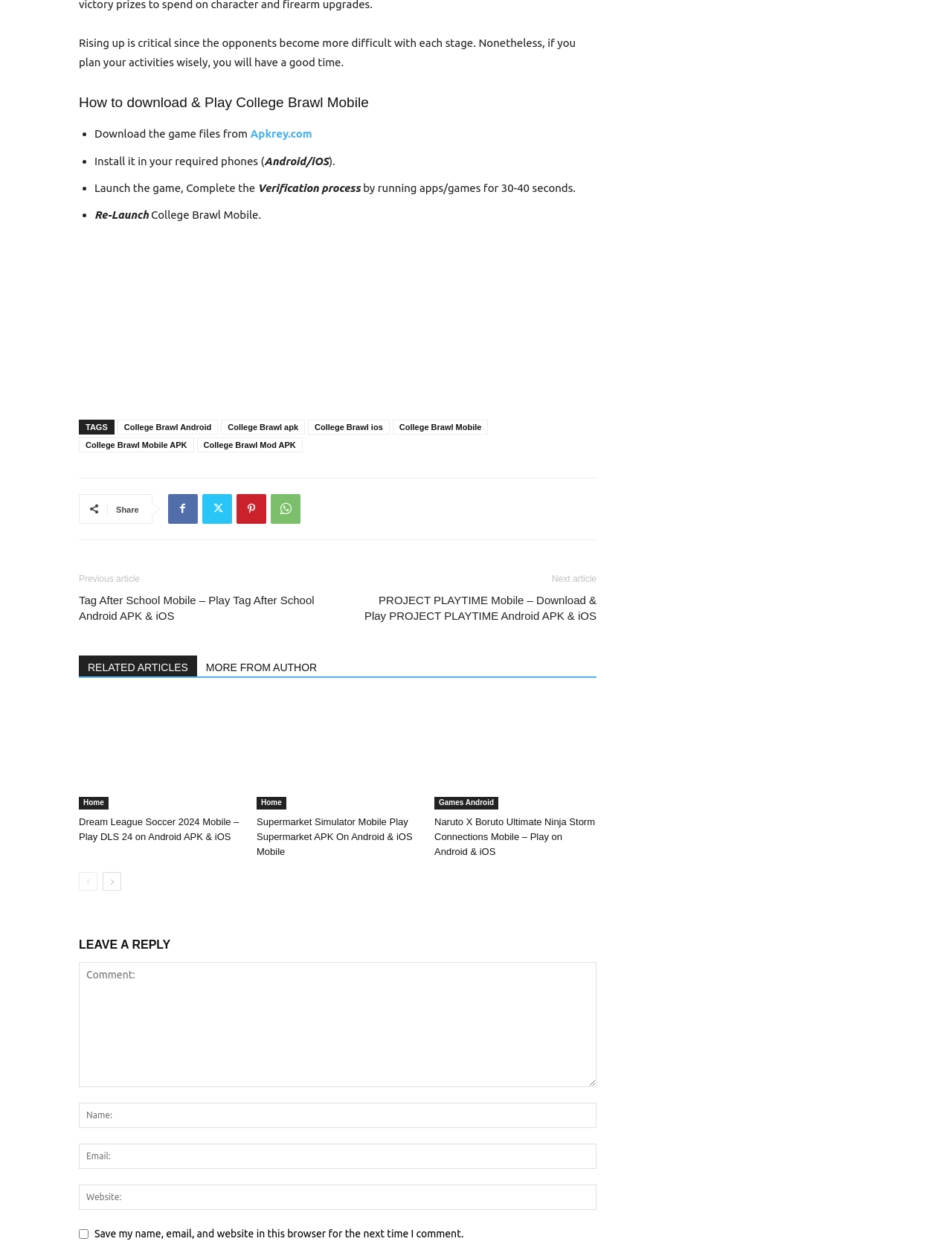Reply to the question with a brief word or phrase: How many links are in the footer section?

7